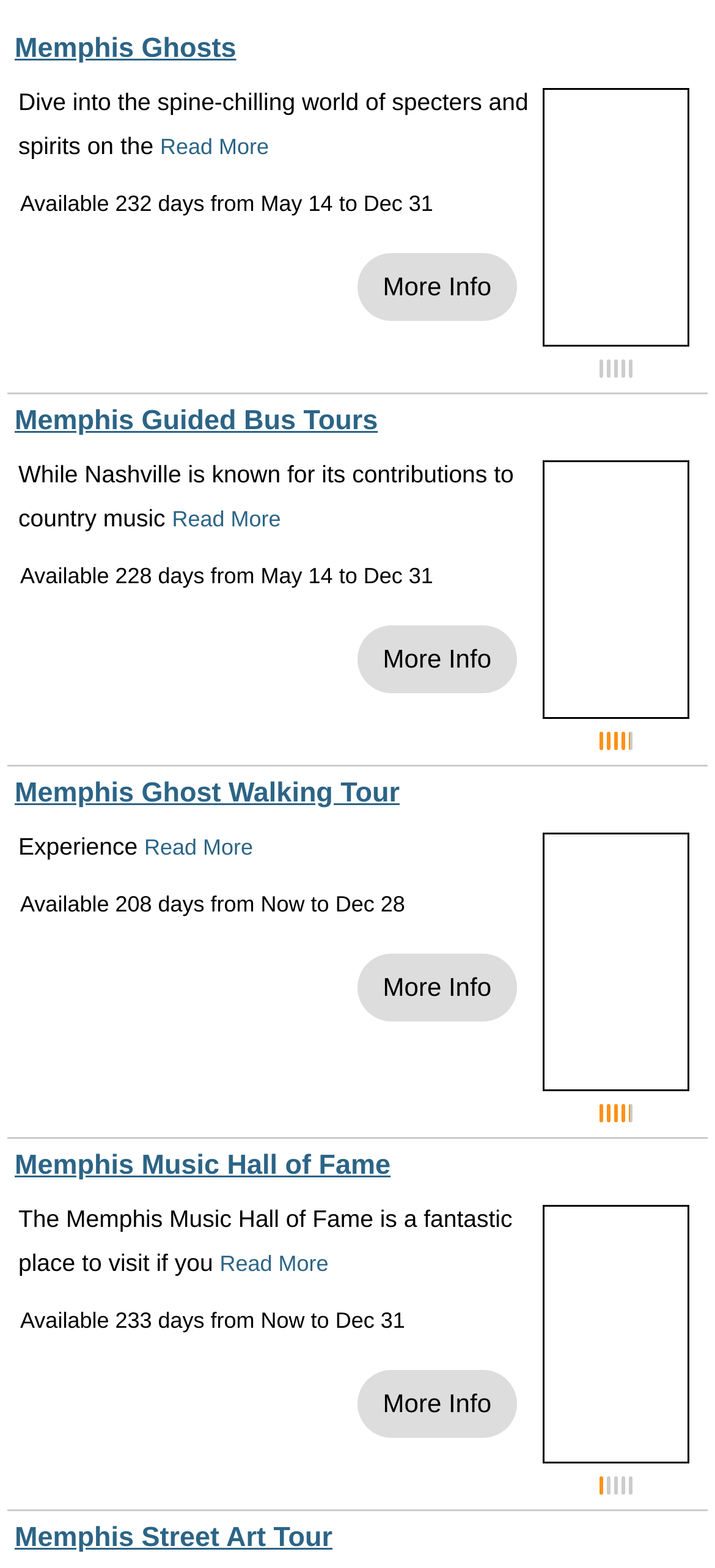Identify the bounding box coordinates necessary to click and complete the given instruction: "Click the 'More Info' button".

[0.5, 0.161, 0.723, 0.205]